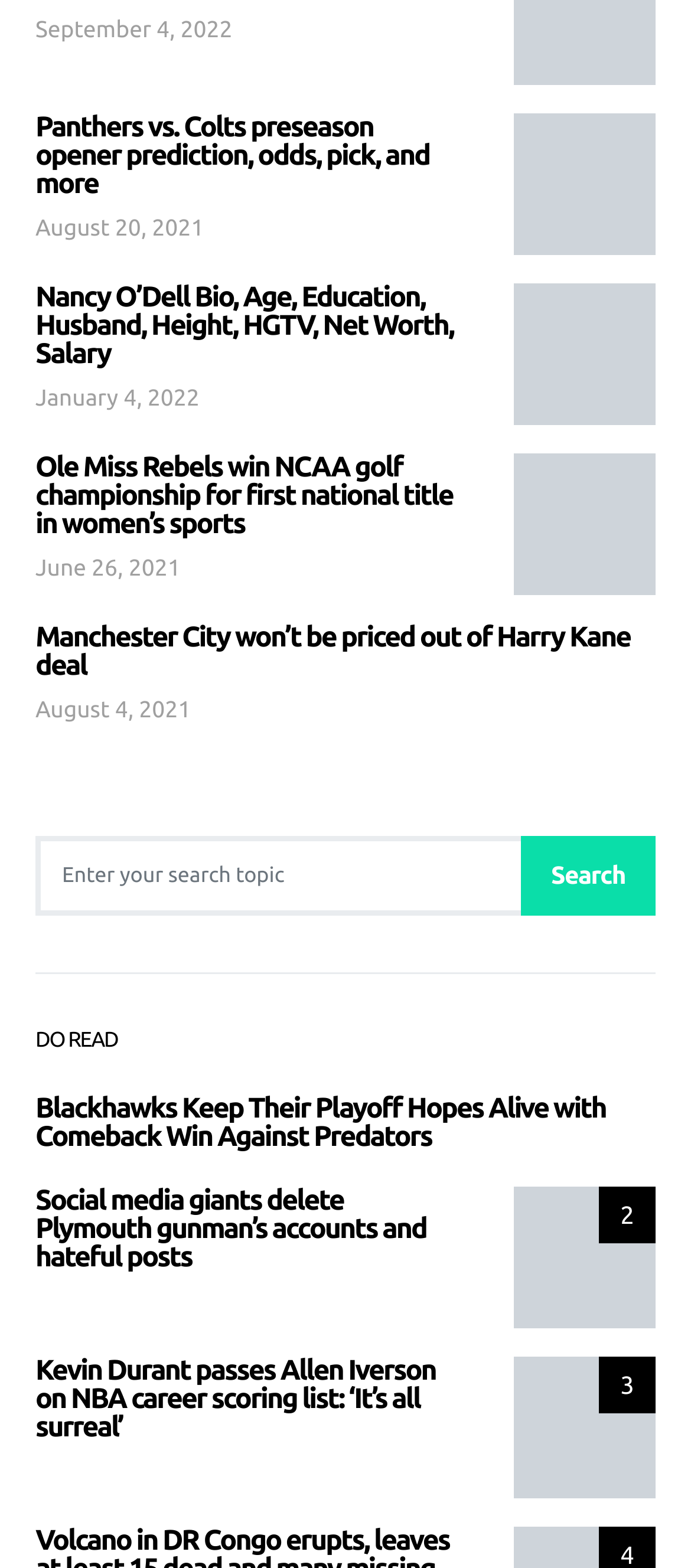Answer the question below in one word or phrase:
What is the name of the person in the bio article?

Nancy O'Dell